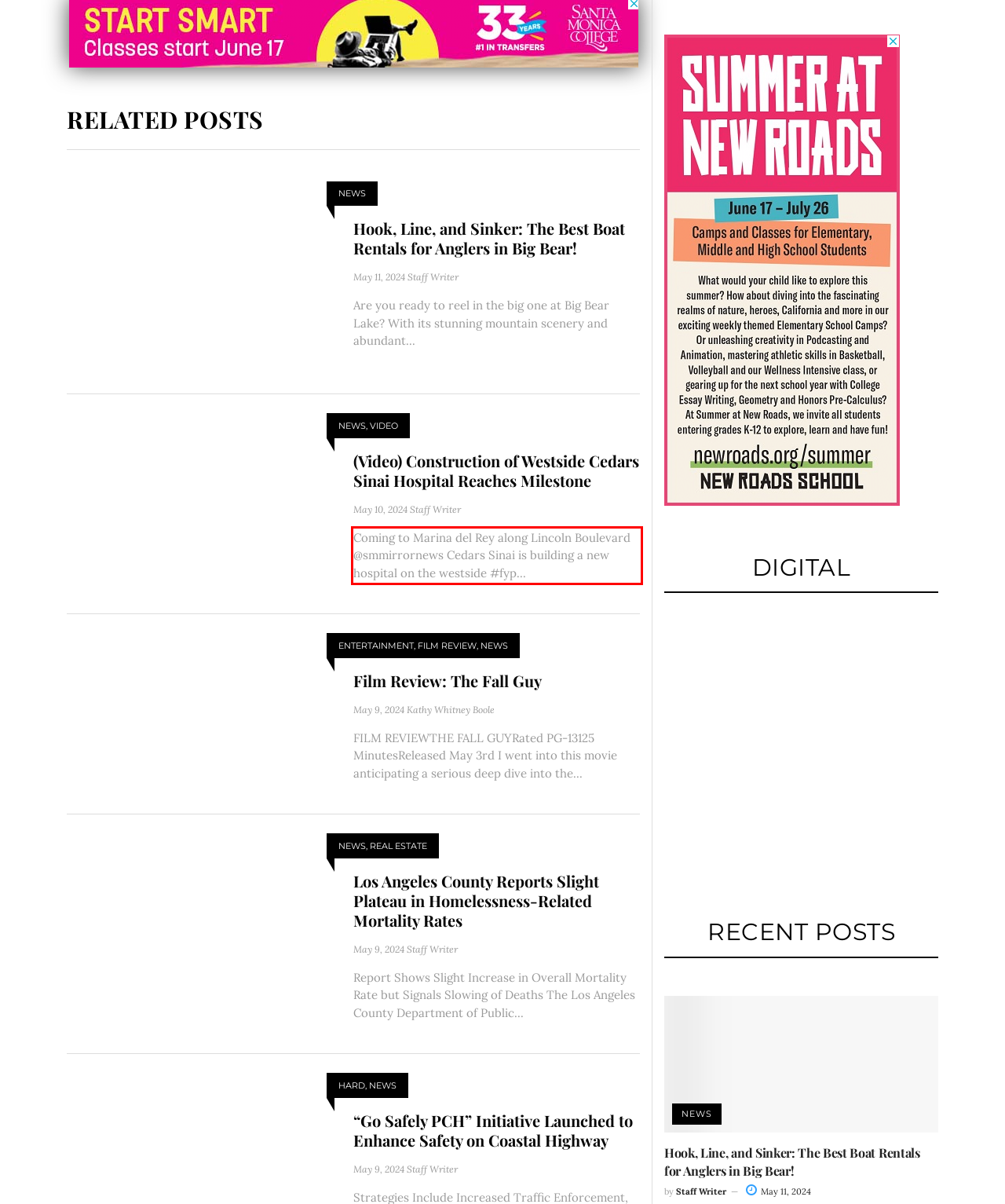Within the screenshot of a webpage, identify the red bounding box and perform OCR to capture the text content it contains.

Coming to Marina del Rey along Lincoln Boulevard @smmirrornews Cedars Sinai is building a new hospital on the westside #fyp...